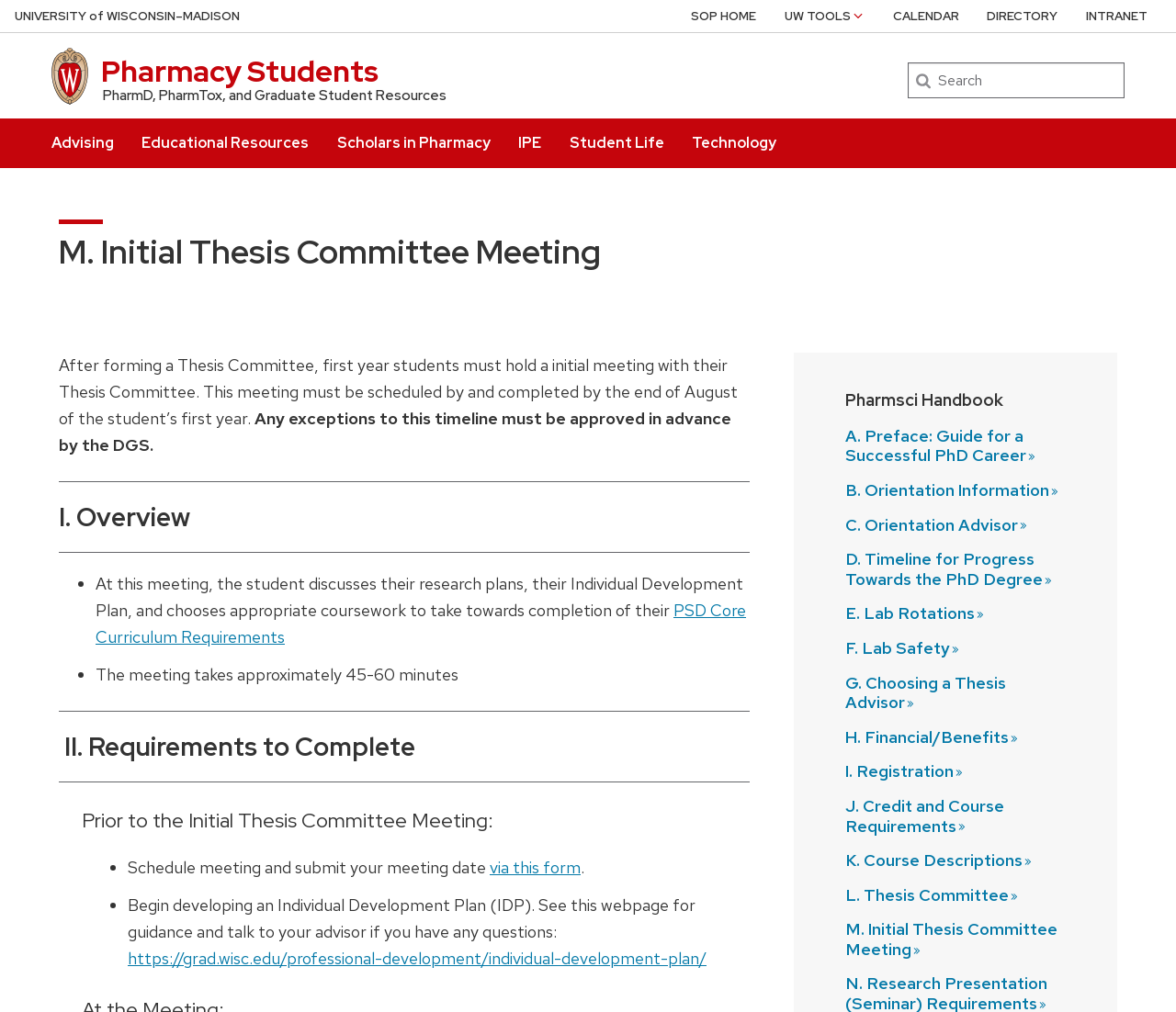What is the deadline for scheduling the initial thesis committee meeting?
Respond to the question with a well-detailed and thorough answer.

The webpage states that the initial thesis committee meeting must be scheduled by and completed by the end of August of the student's first year.